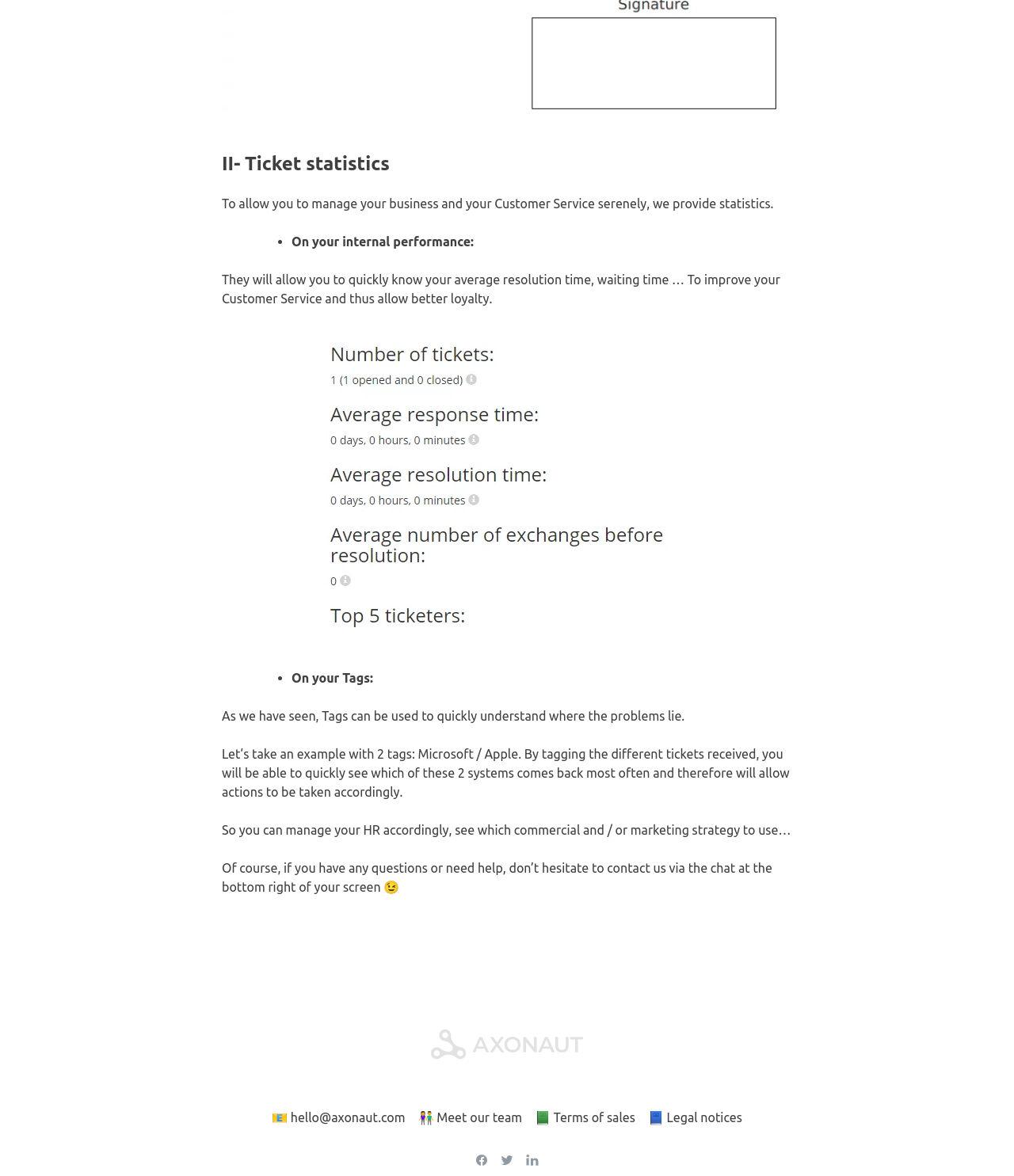Give a one-word or phrase response to the following question: What is the contact method provided for questions or help?

Chat at the bottom right